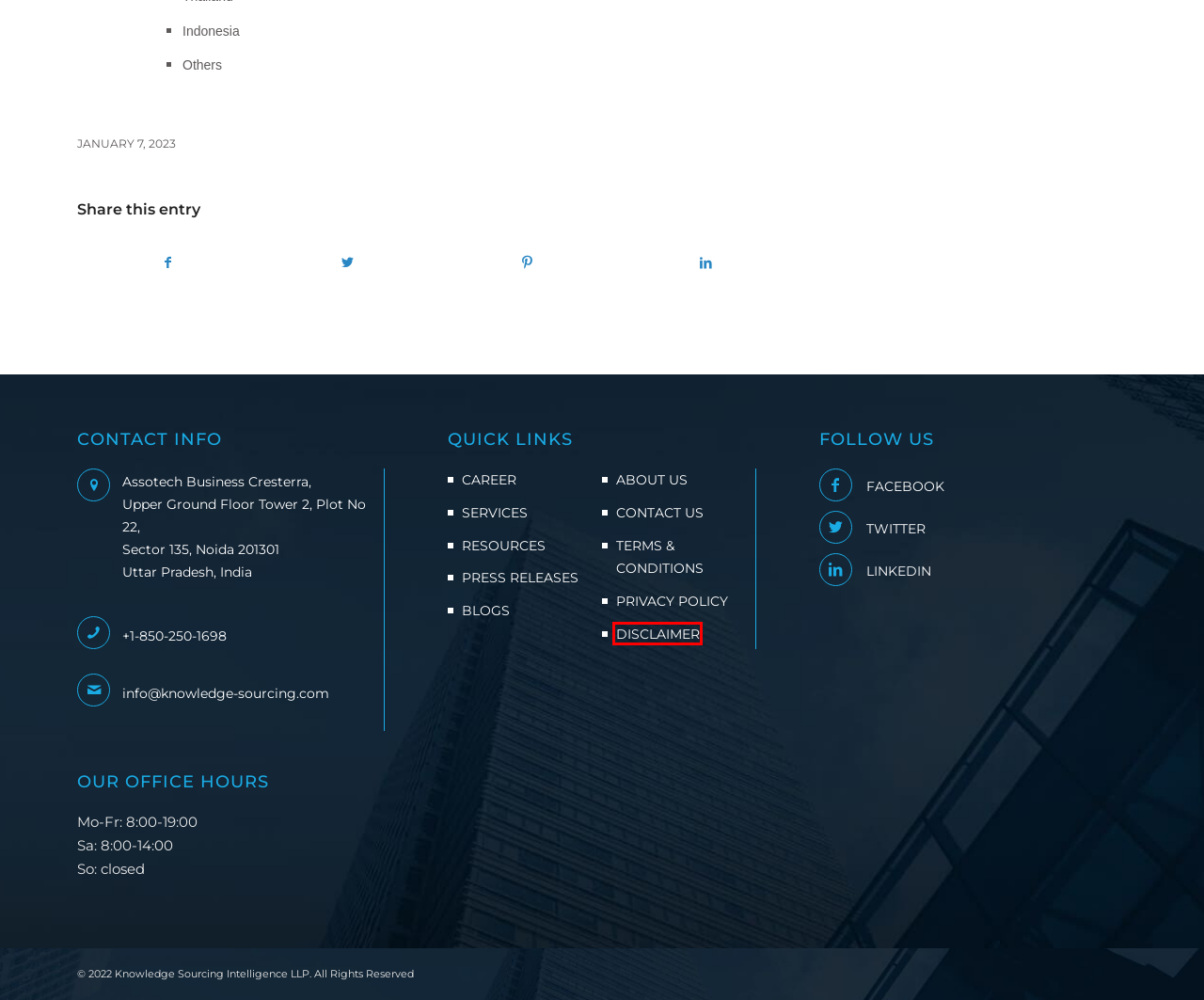Given a webpage screenshot with a red bounding box around a particular element, identify the best description of the new webpage that will appear after clicking on the element inside the red bounding box. Here are the candidates:
A. Blogs - Resources
B. Knowledge Sourcing Intelligence | Careers
C. Knowledge Sourcing Intelligence | Terms and Conditions
D. Knowledge Sourcing Intelligence -Services
E. Hard Disk Drive Market is projected to grow at a CAGR of 0.74%
F. The Influence of the Increasing Automobile Industry on the Automotive Composites Market
G. Knowledge Sourcing Intelligence | Disclaimer
H. Privacy Policy

G